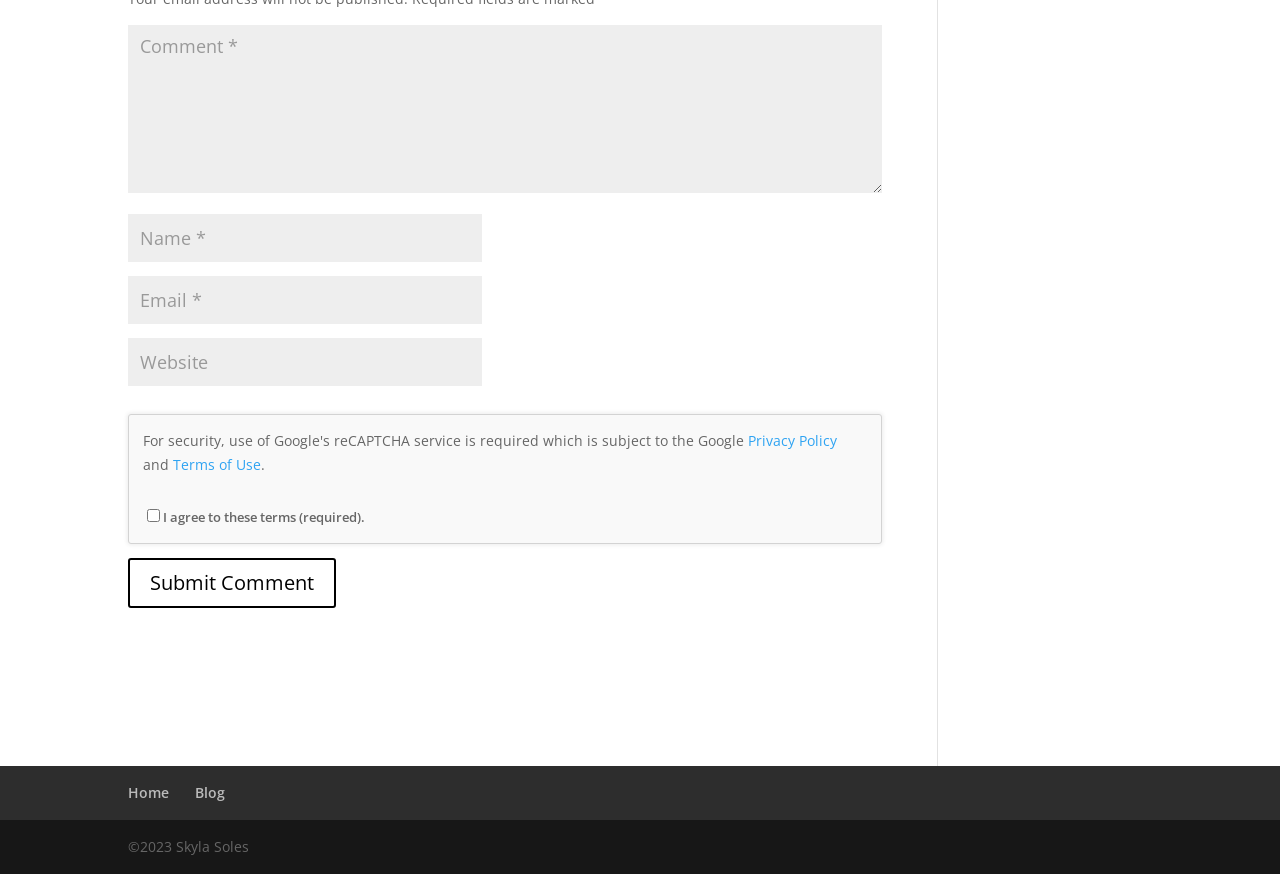Please determine the bounding box coordinates for the UI element described as: "Send feedback".

None